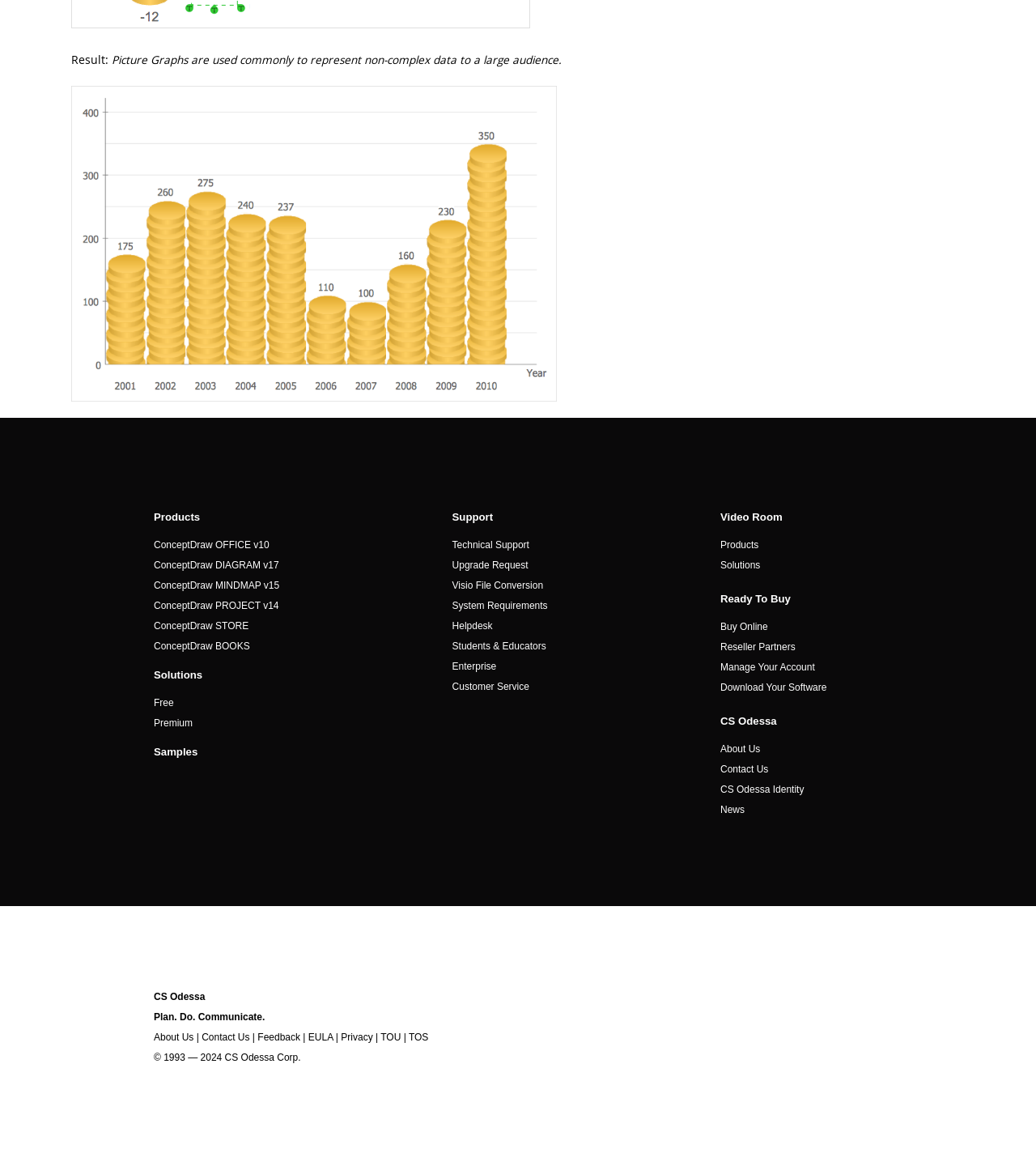Provide the bounding box coordinates for the UI element that is described as: "ConceptDraw PROJECT v14".

[0.148, 0.522, 0.269, 0.532]